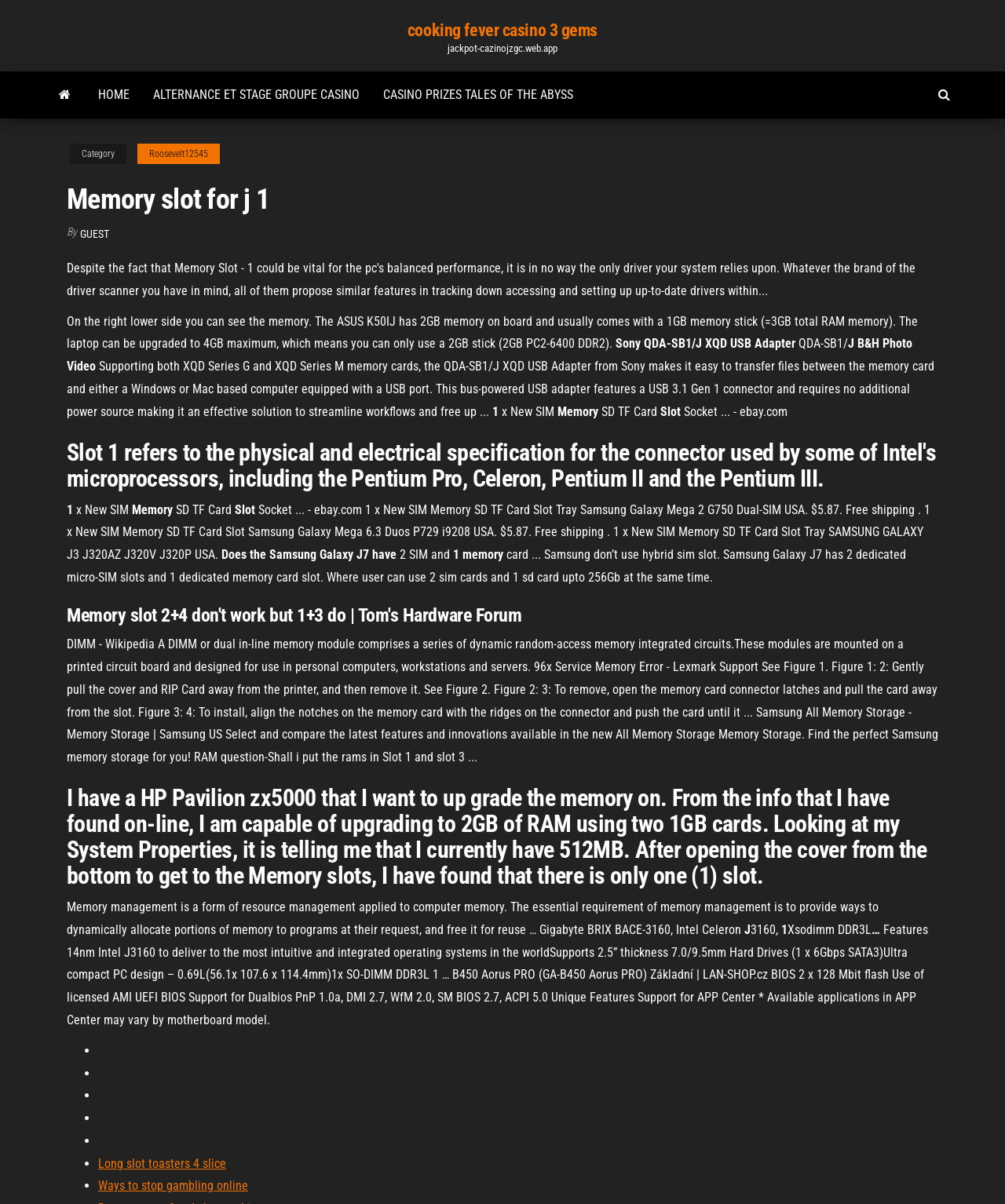Please identify the bounding box coordinates of the element I should click to complete this instruction: 'Click on the link 'CASINO PRIZES TALES OF THE ABYSS''. The coordinates should be given as four float numbers between 0 and 1, like this: [left, top, right, bottom].

[0.37, 0.059, 0.582, 0.098]